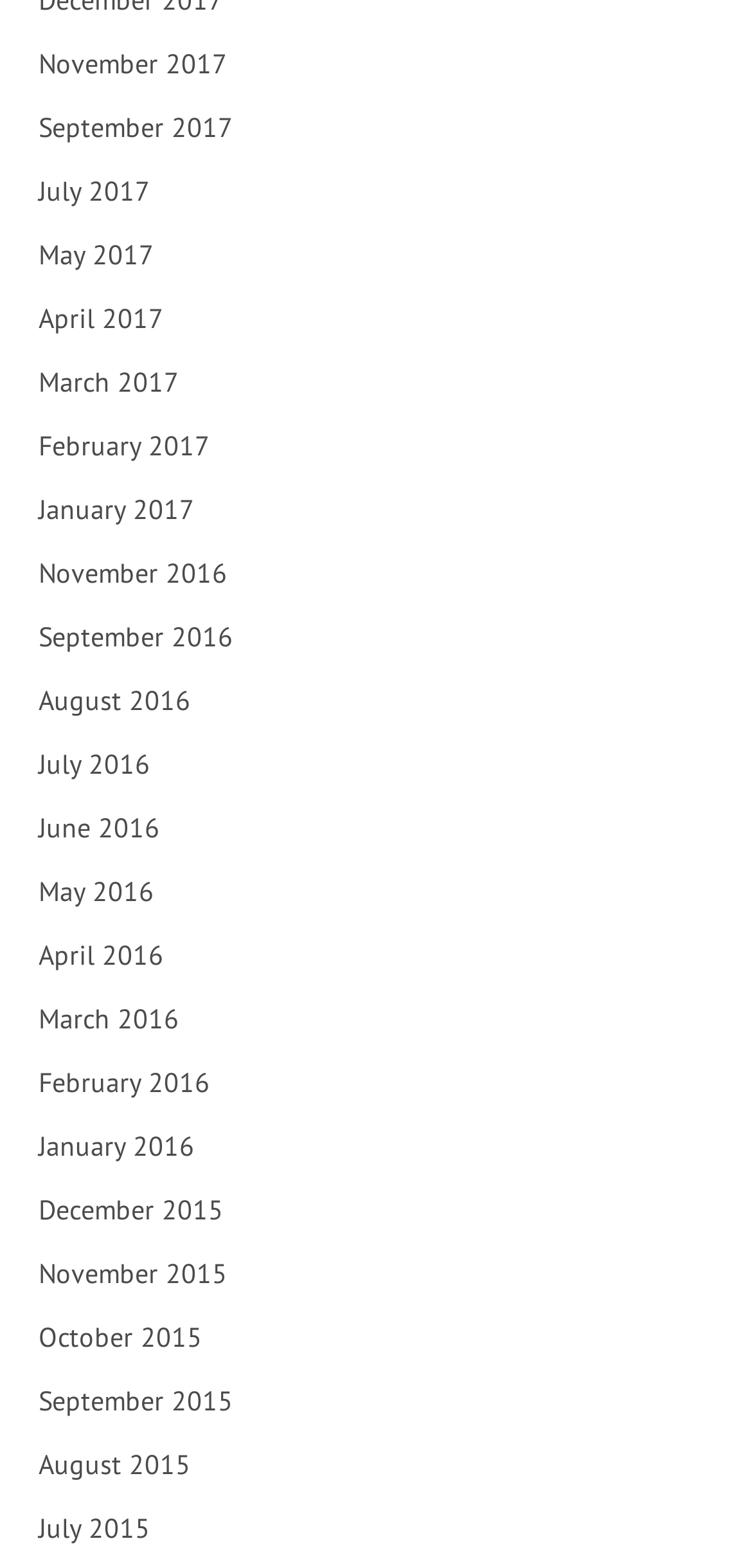Determine the bounding box coordinates of the element's region needed to click to follow the instruction: "view November 2017". Provide these coordinates as four float numbers between 0 and 1, formatted as [left, top, right, bottom].

[0.021, 0.014, 0.979, 0.055]